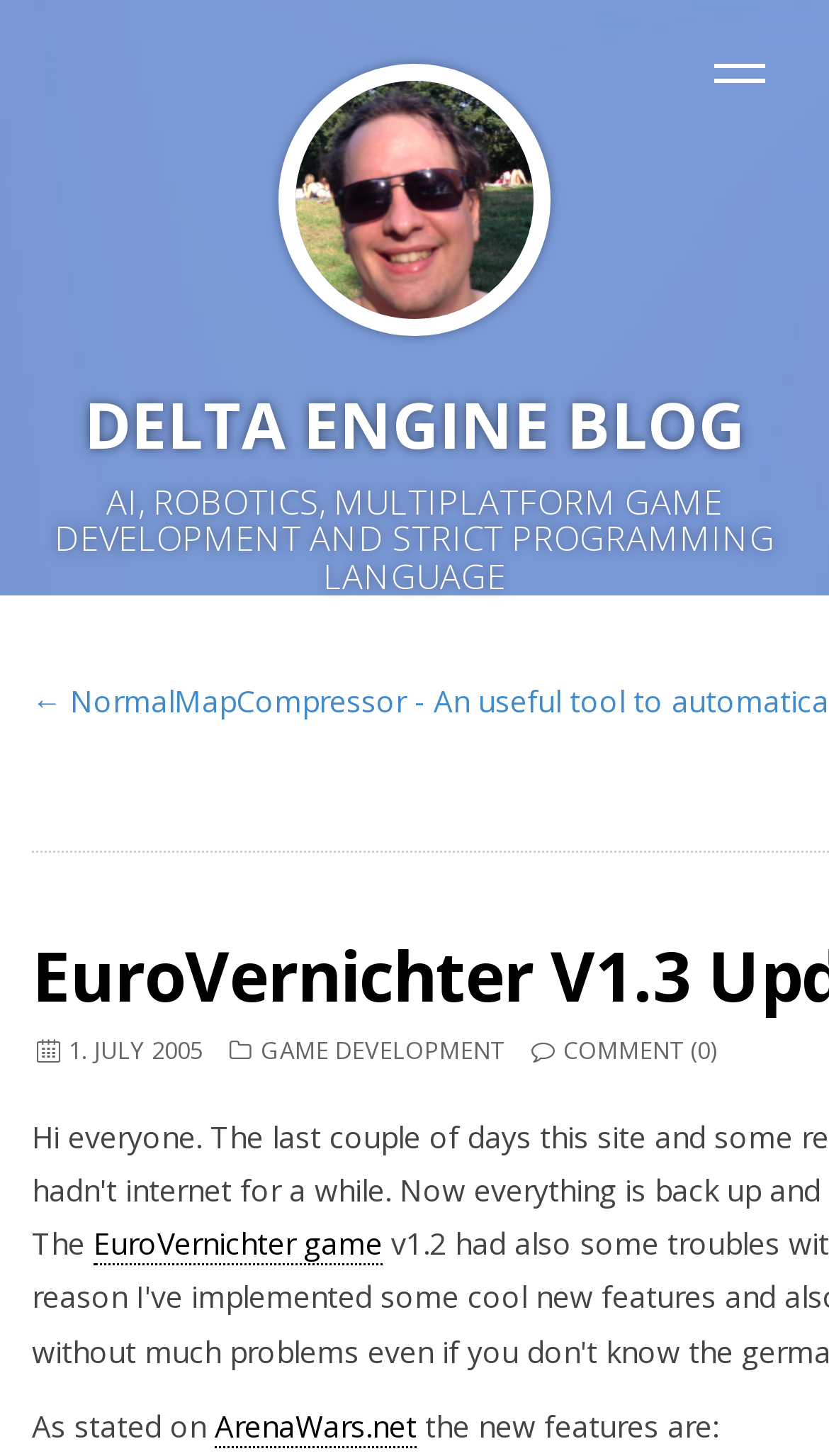Identify the bounding box of the UI element described as follows: "Delta Engine Blog". Provide the coordinates as four float numbers in the range of 0 to 1 [left, top, right, bottom].

[0.101, 0.044, 0.899, 0.318]